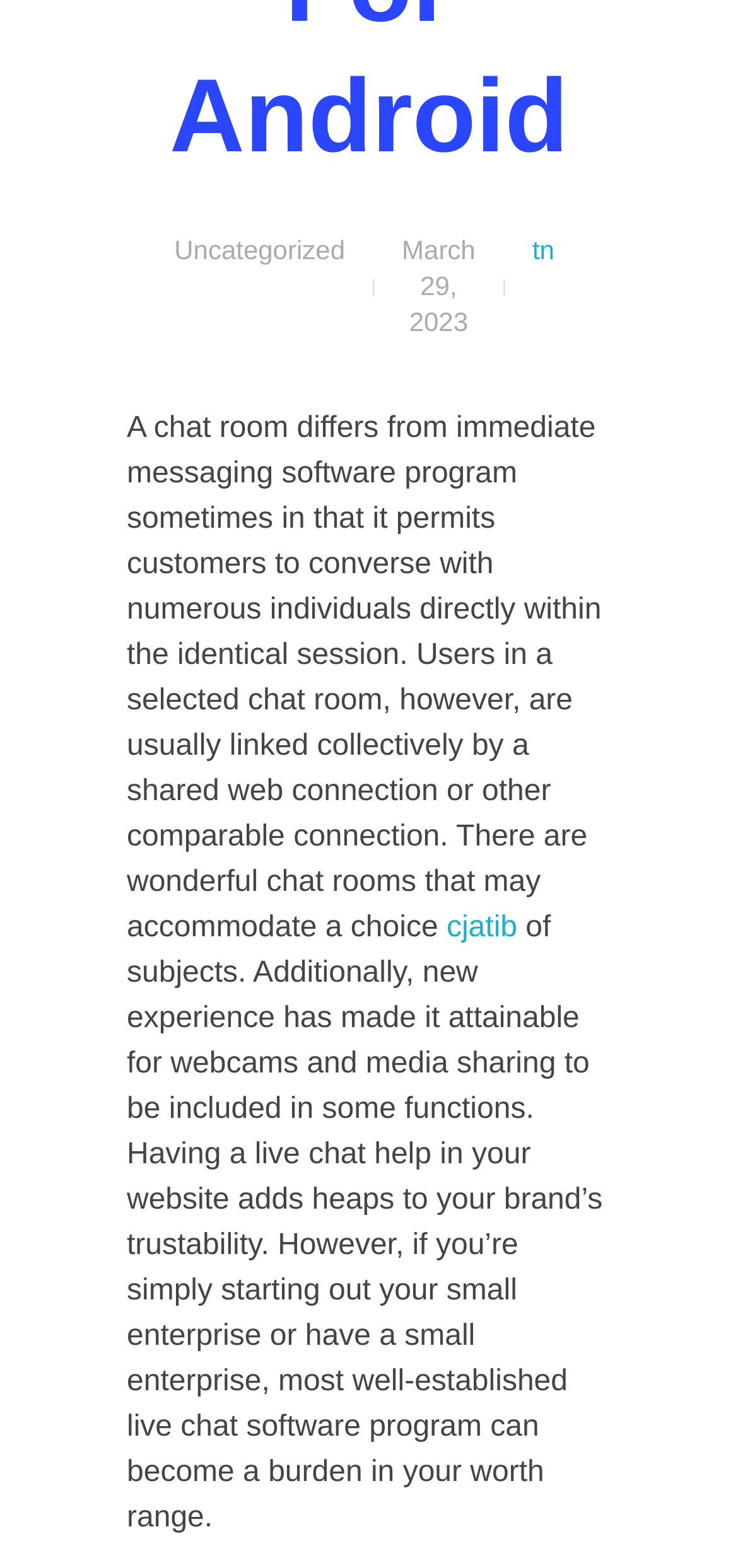Respond to the question with just a single word or phrase: 
What is the date mentioned on the webpage?

March 29, 2023